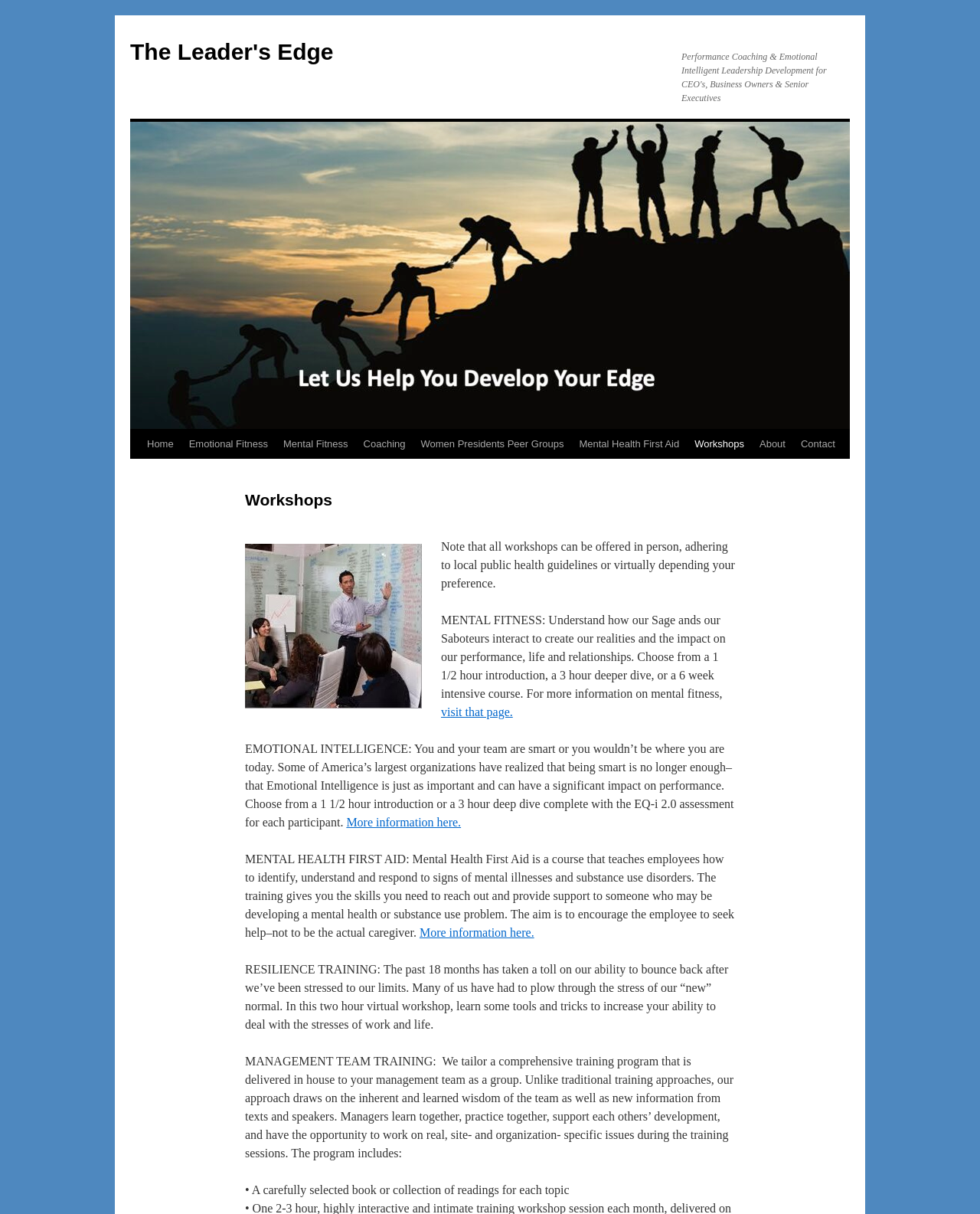Provide an in-depth caption for the webpage.

The webpage is about workshops offered by The Leader's Edge. At the top, there is a navigation menu with links to various pages, including Home, Emotional Fitness, Mental Fitness, Coaching, Women Presidents Peer Groups, Mental Health First Aid, Workshops, and About. 

Below the navigation menu, there is a heading that reads "Workshops". To the right of the heading, there is an image related to Management Business Coaching. 

The main content of the page is divided into sections, each describing a different workshop. The first section explains that all workshops can be offered in person or virtually, depending on the preference. 

The next section is about Mental Fitness, which includes a brief description of the workshop and a link to visit the page for more information. 

Below that, there is a section about Emotional Intelligence, which also includes a brief description and a link to learn more. 

The following sections describe Mental Health First Aid, Resilience Training, and Management Team Training, each with a brief description and some links to learn more.